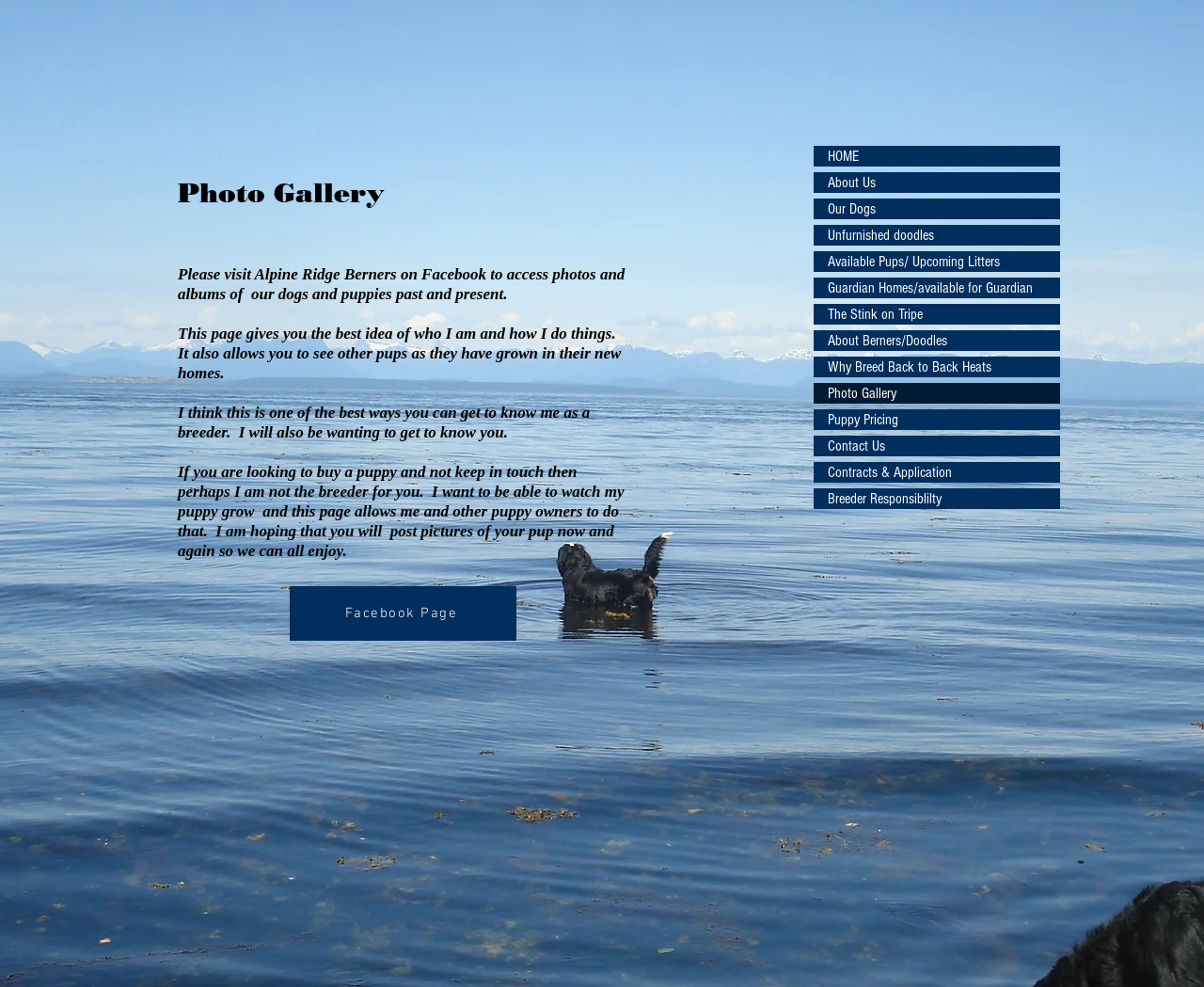Please provide a brief answer to the question using only one word or phrase: 
What is the purpose of the Photo Gallery page?

To get to know the breeder